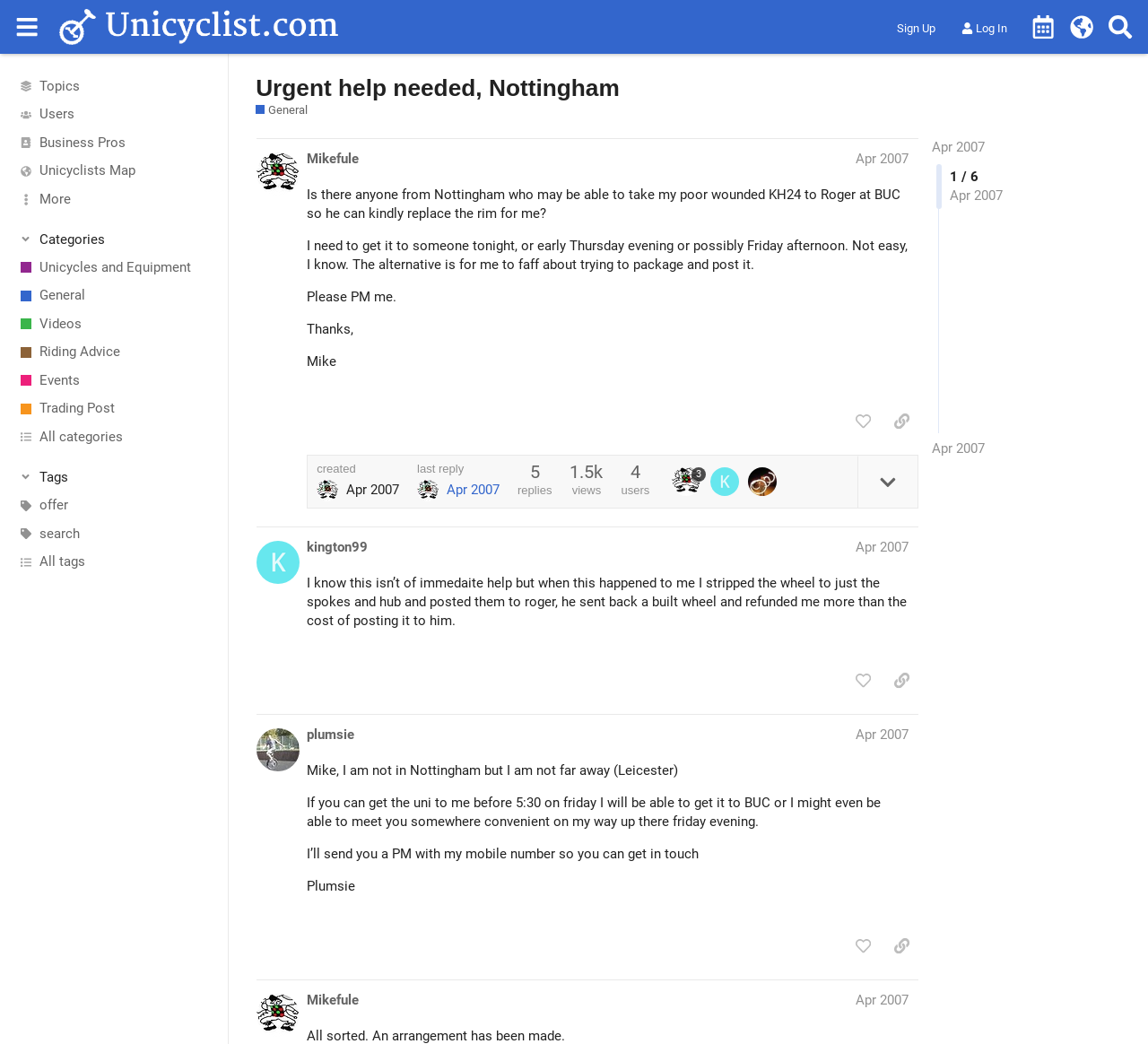What is the category of the current thread?
Offer a detailed and exhaustive answer to the question.

I determined the answer by looking at the breadcrumbs at the top of the webpage, which show the category 'General'.